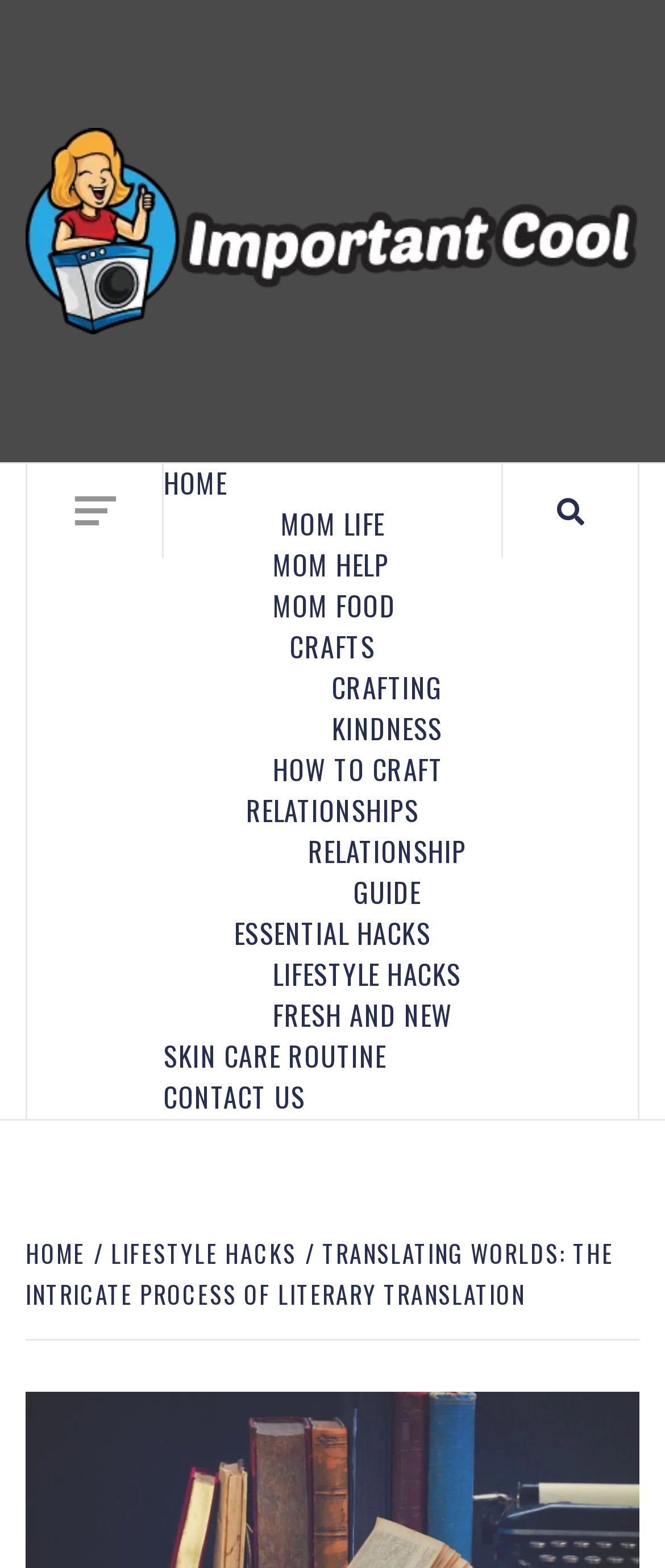What is the last menu item?
Look at the image and answer the question using a single word or phrase.

CONTACT US